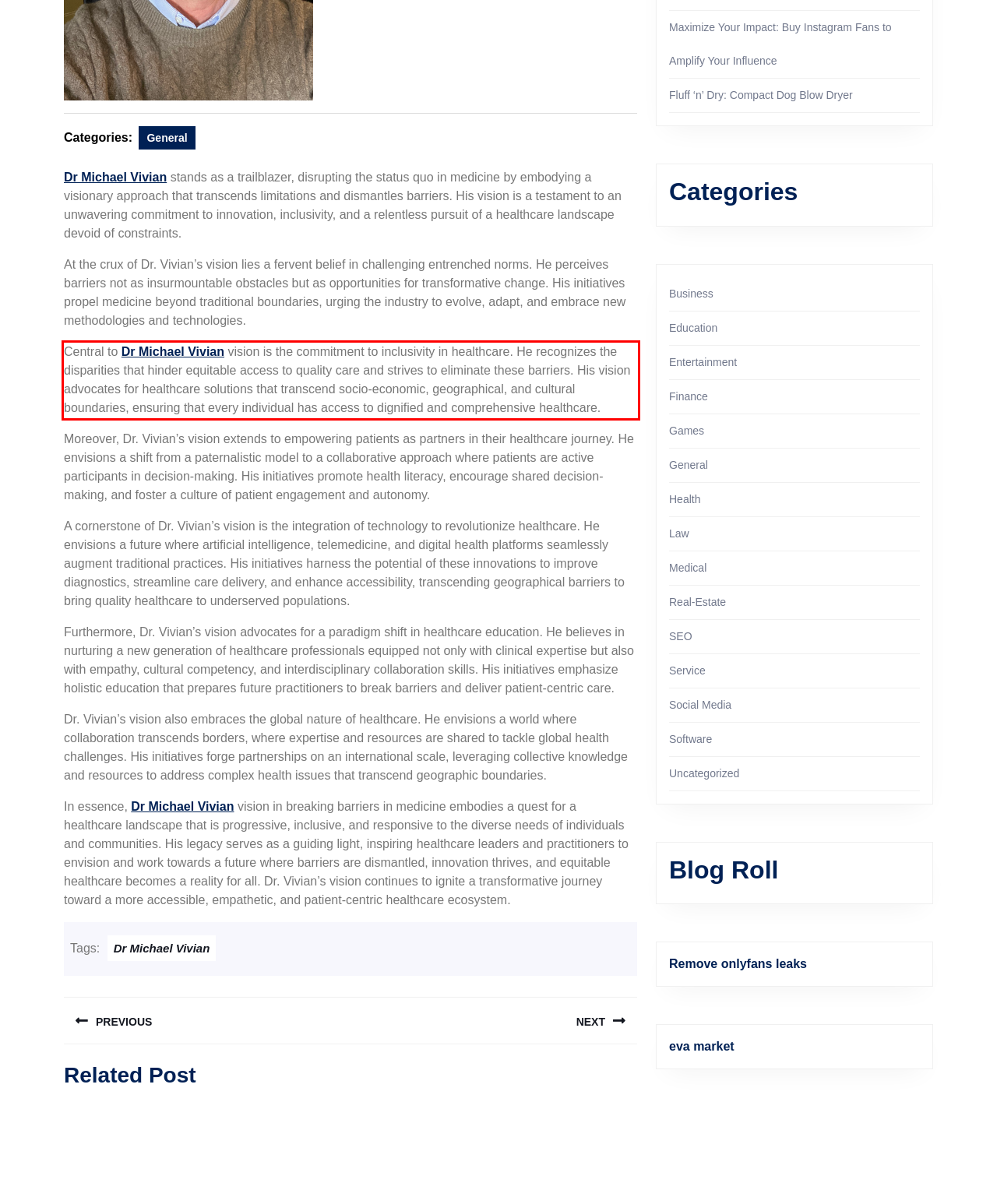You are presented with a webpage screenshot featuring a red bounding box. Perform OCR on the text inside the red bounding box and extract the content.

Central to Dr Michael Vivian vision is the commitment to inclusivity in healthcare. He recognizes the disparities that hinder equitable access to quality care and strives to eliminate these barriers. His vision advocates for healthcare solutions that transcend socio-economic, geographical, and cultural boundaries, ensuring that every individual has access to dignified and comprehensive healthcare.